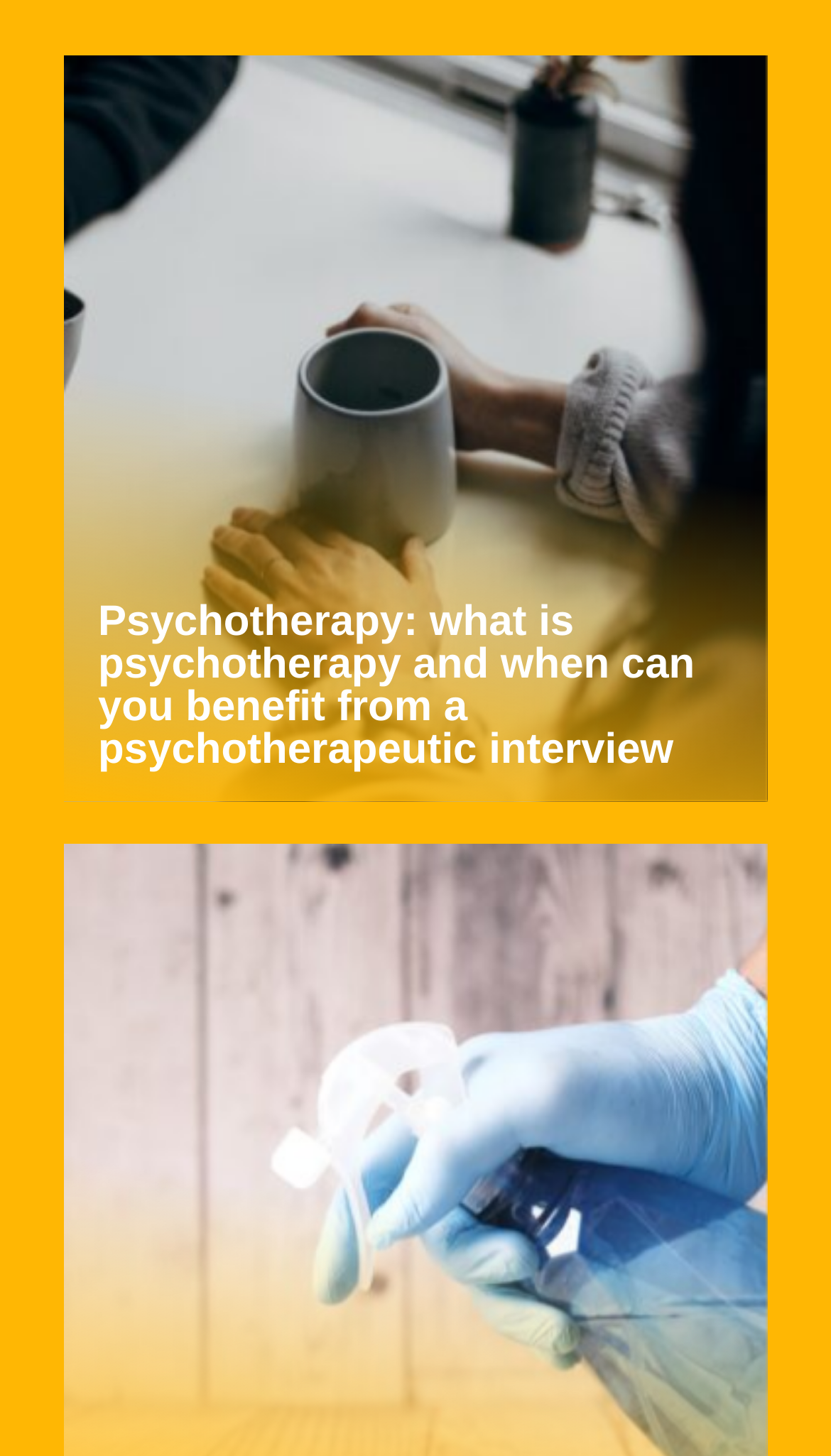Can you determine the main header of this webpage?

Are you moving away from home soon? These things you must remember